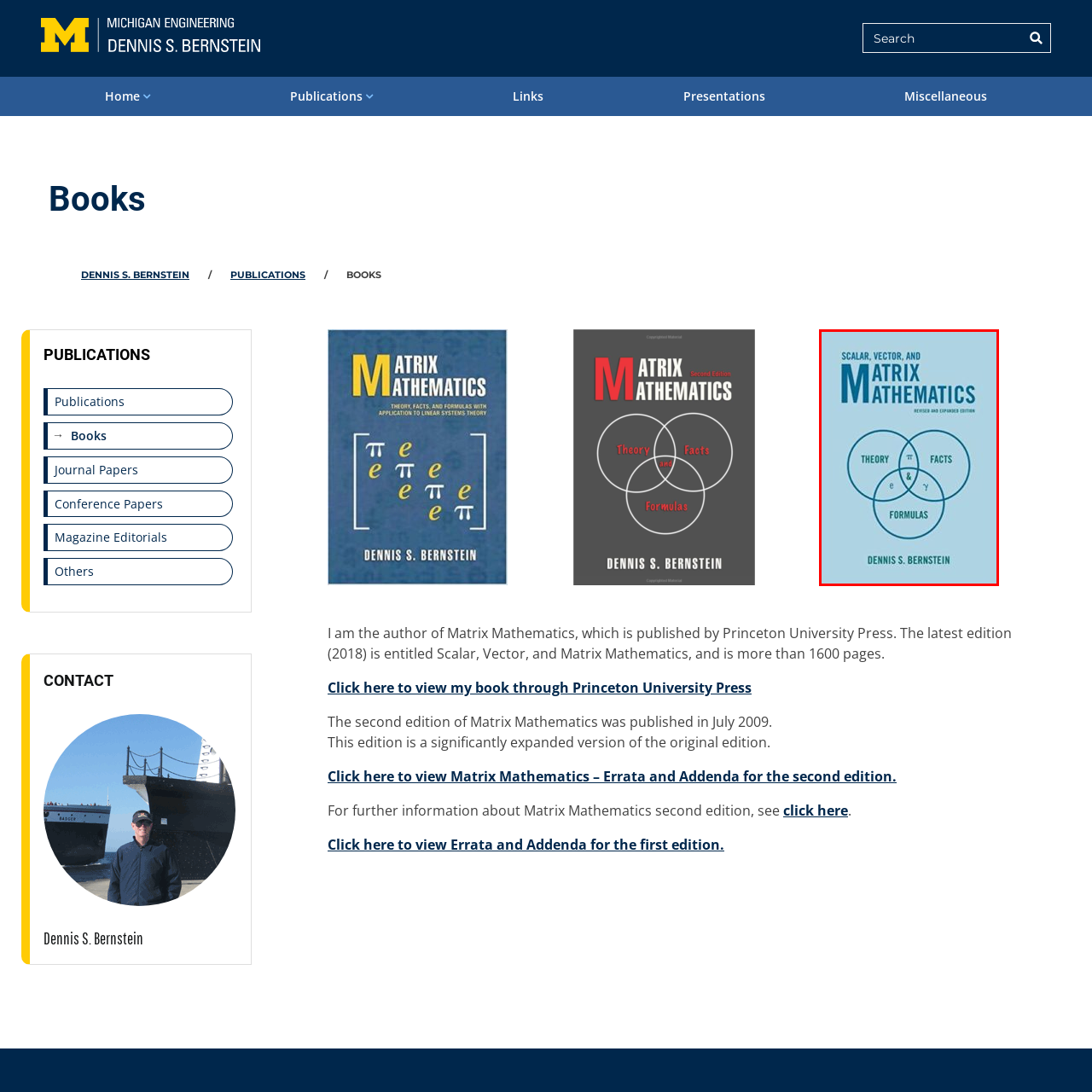What is the relationship between 'Facts' and other concepts?
Examine the image highlighted by the red bounding box and answer briefly with one word or a short phrase.

Interacts with 'Theory' and 'Formulas'